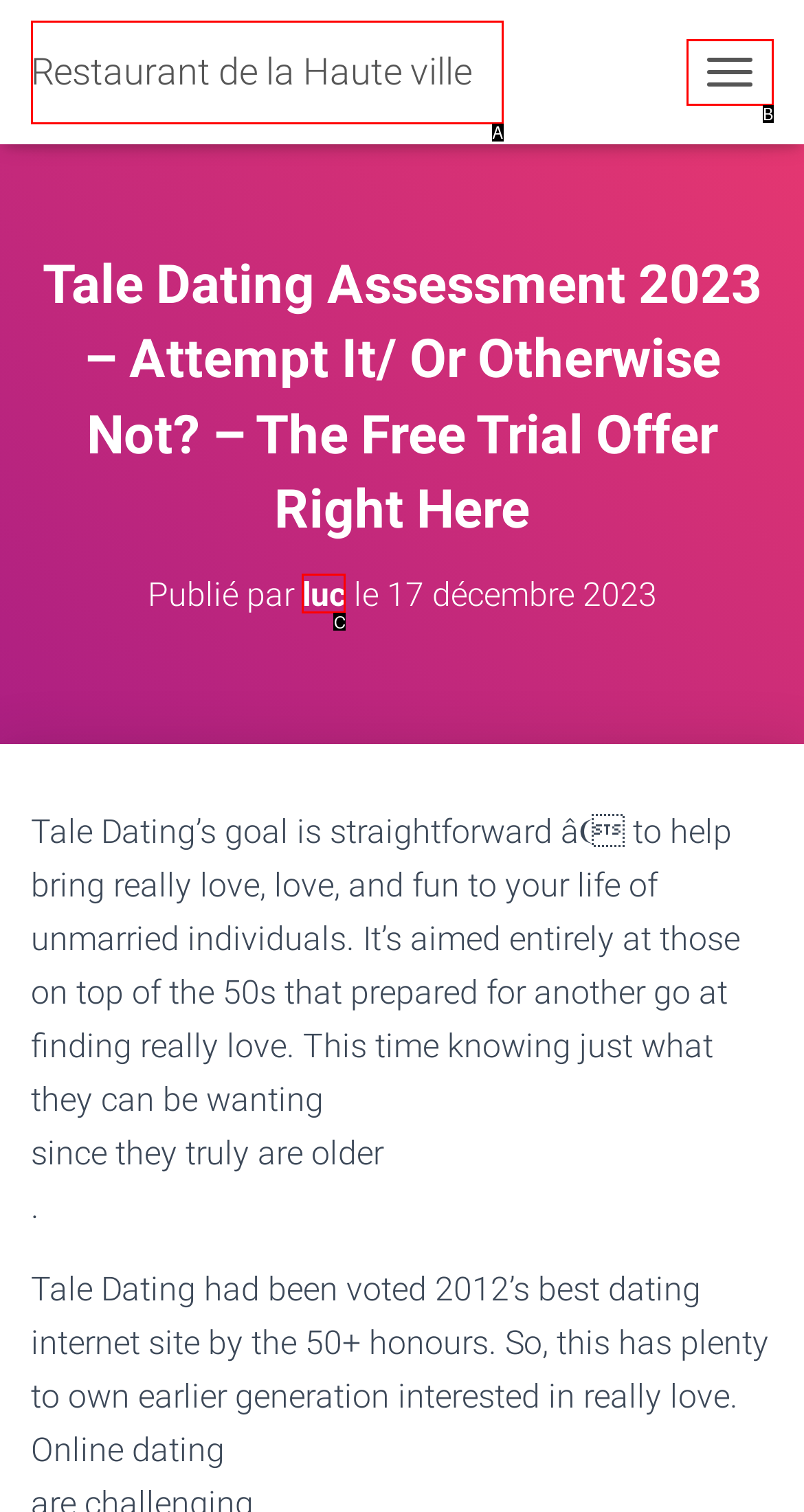Find the HTML element that matches the description: Restaurant de la Haute ville. Answer using the letter of the best match from the available choices.

A